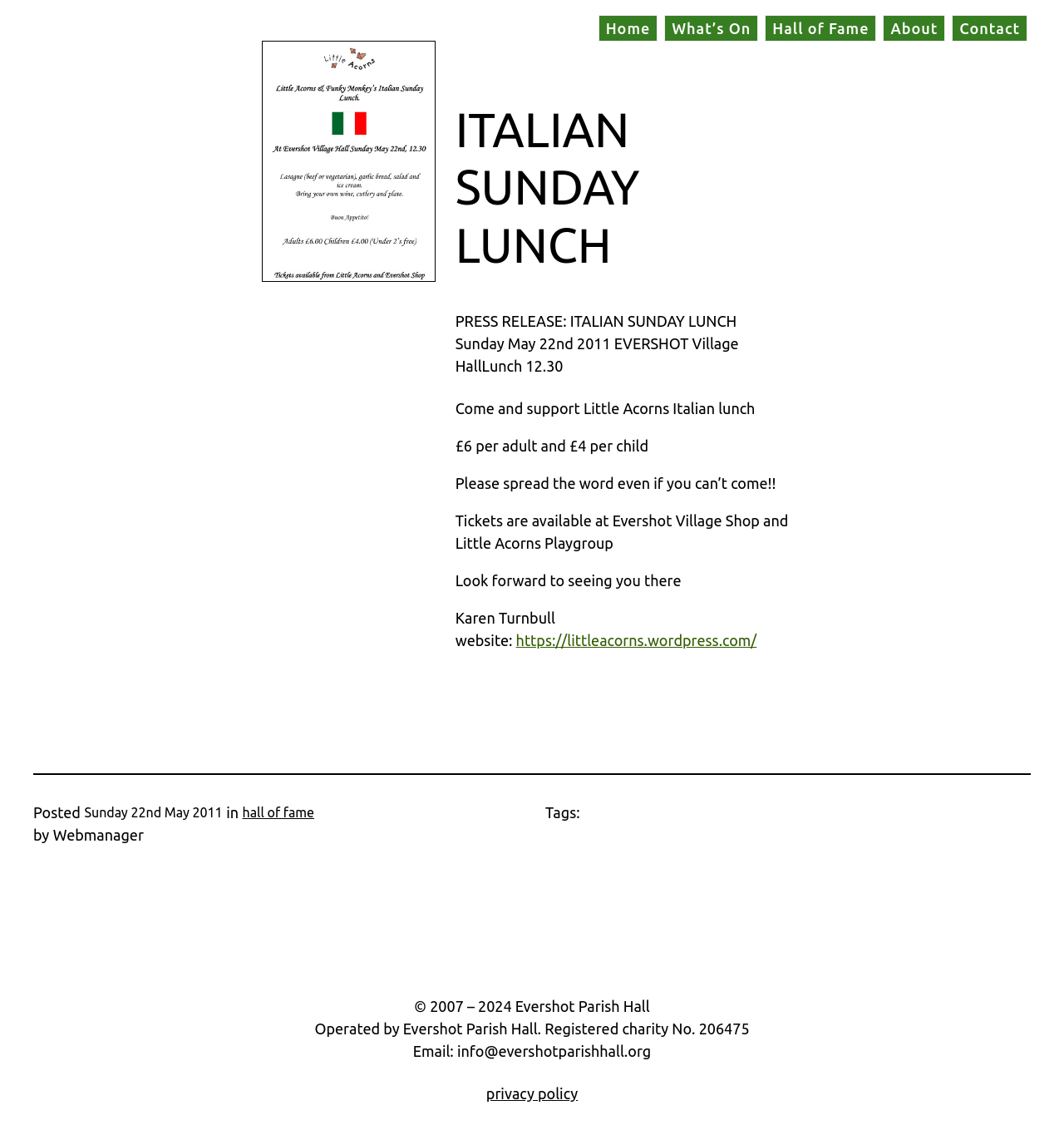What is the website of Little Acorns Playgroup?
Please provide a single word or phrase based on the screenshot.

https://littleacorns.wordpress.com/